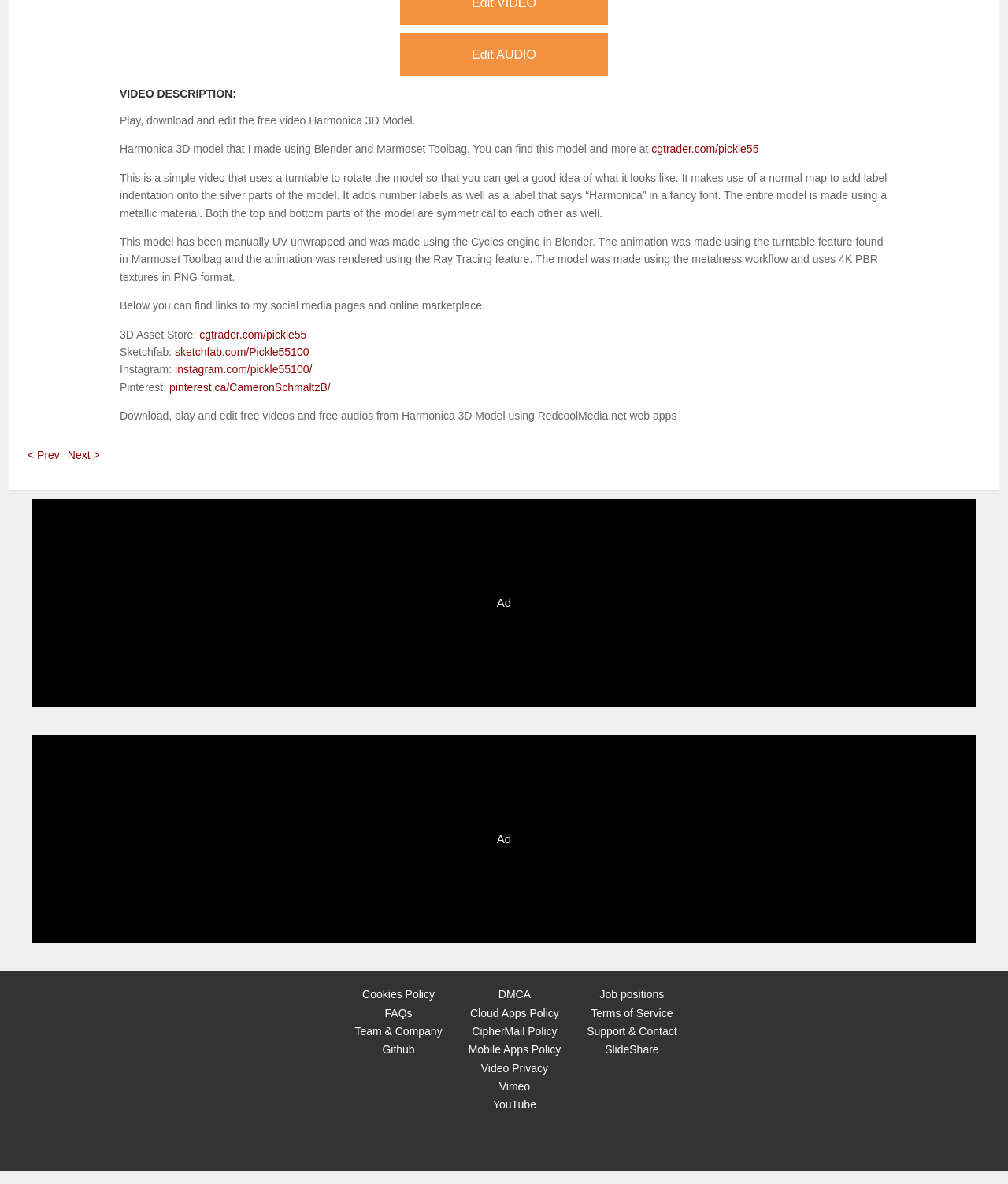What is the 3D model shown in the video?
Provide an in-depth and detailed answer to the question.

The webpage describes a 3D model of a harmonica, and the video is a turntable animation of the model. The model is made using Blender and Marmoset Toolbag, and it has a metallic material with normal maps and label indentation.